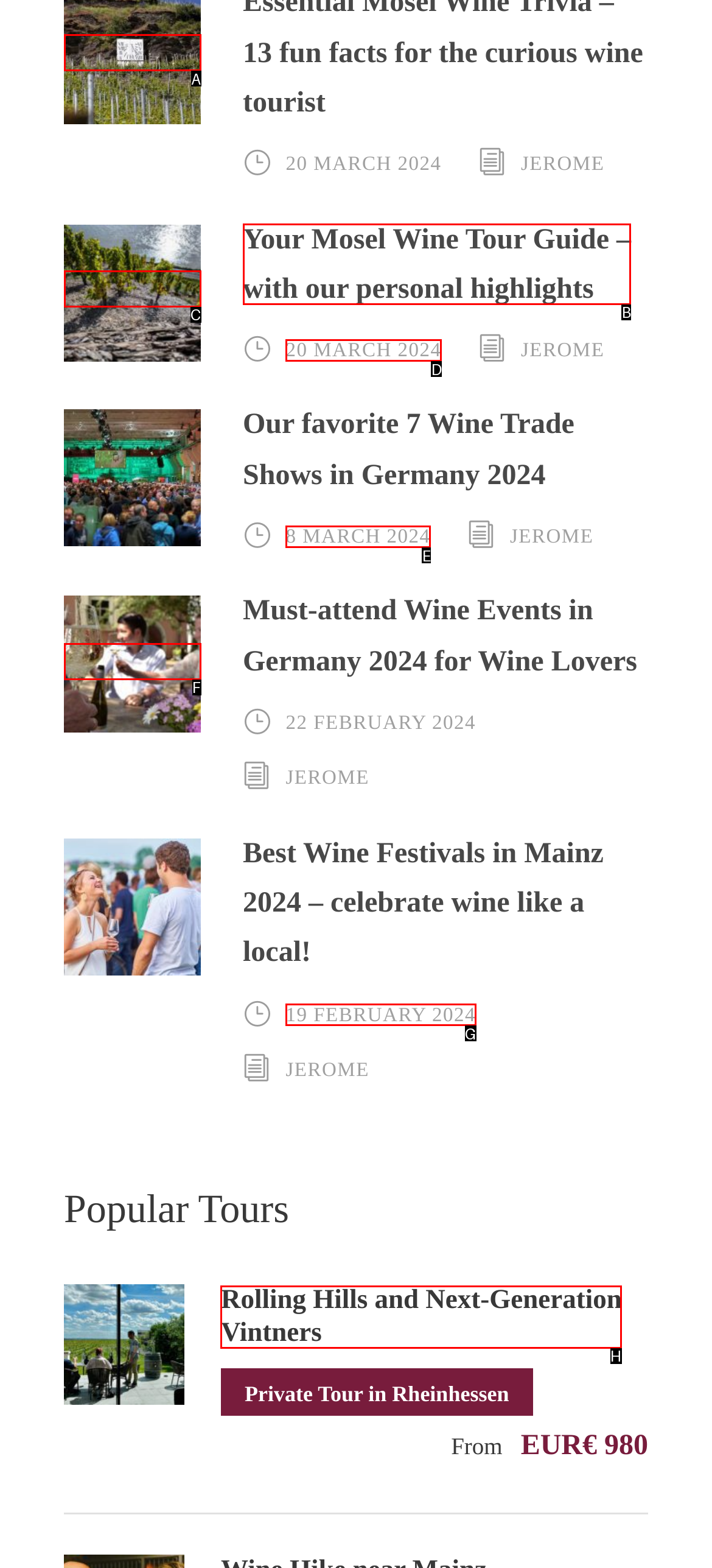Identify the letter of the option to click in order to Explore the popular tour to Rolling Hills and Next-Generation Vintners. Answer with the letter directly.

H